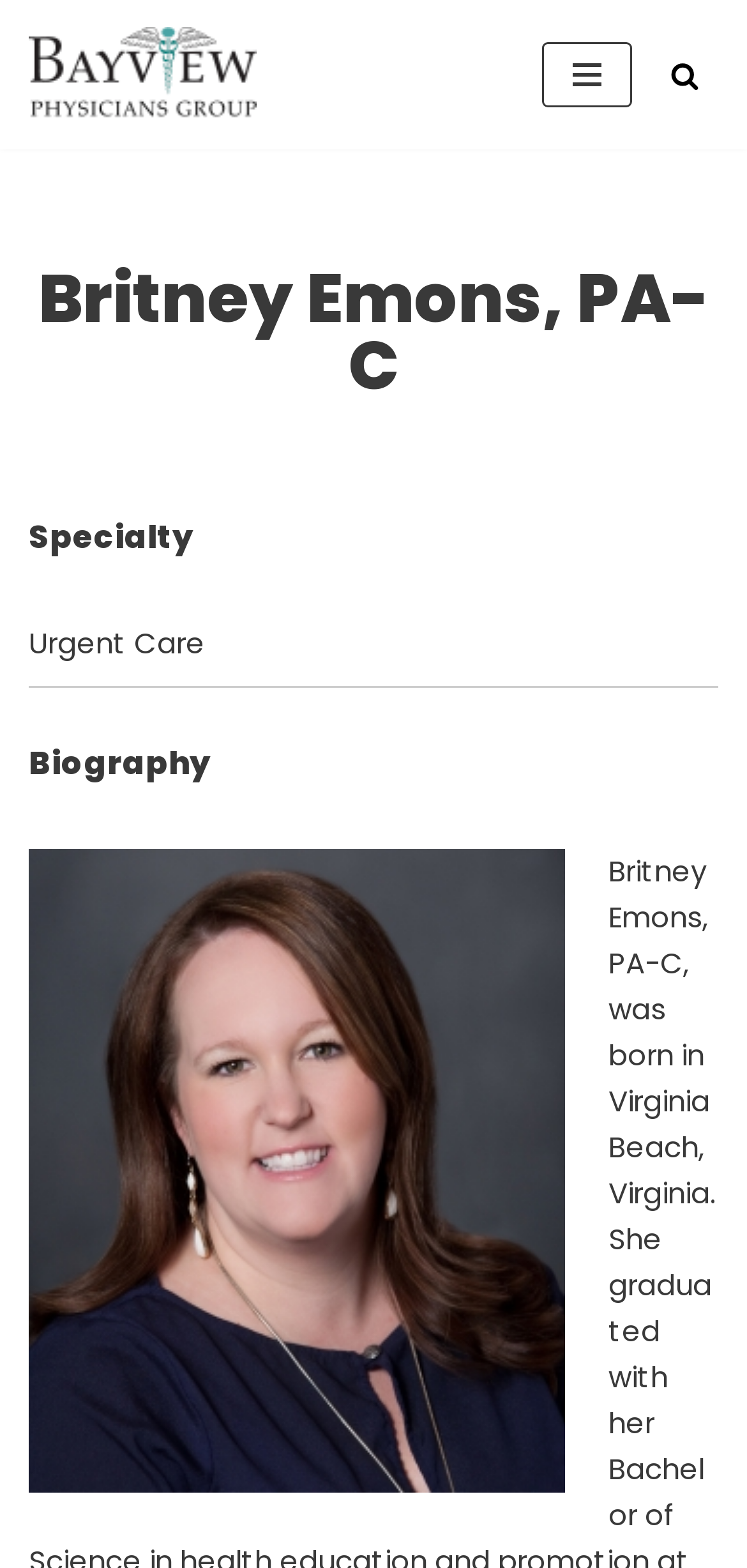What type of medical professional is Britney Emons?
Please provide a single word or phrase based on the screenshot.

Physician Assistant